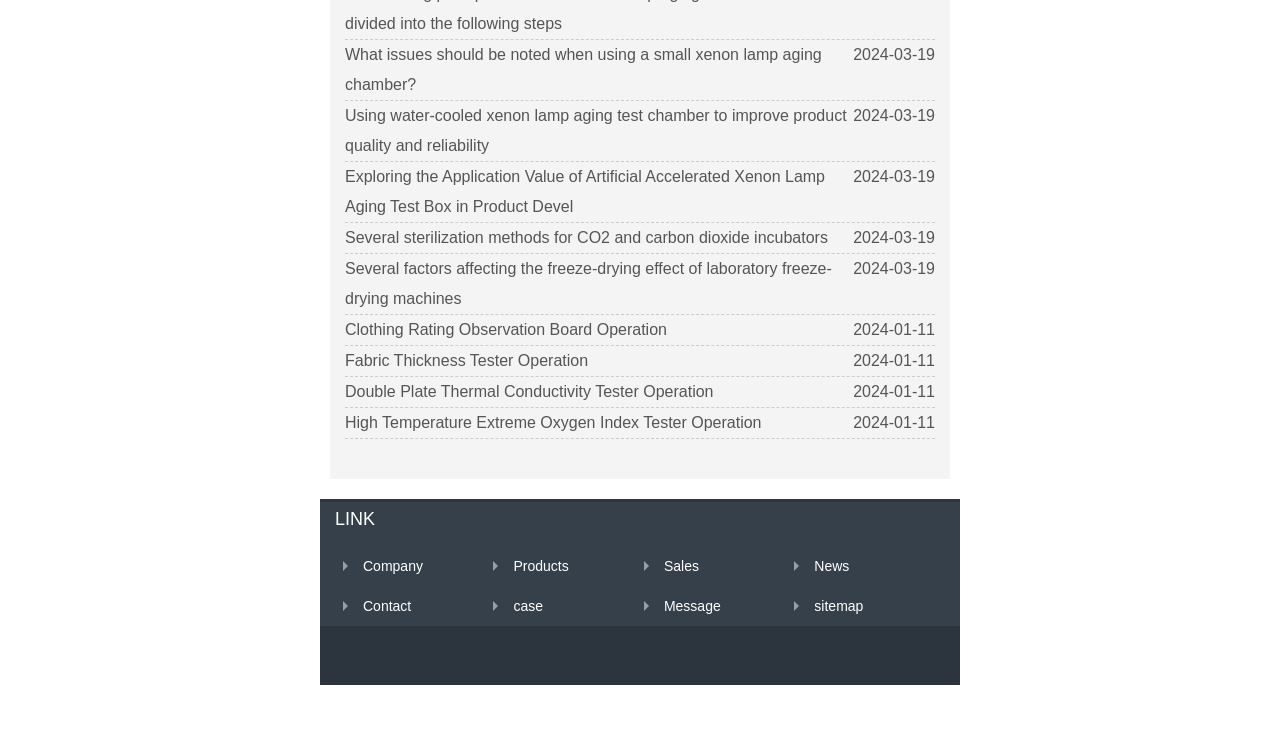Please locate the bounding box coordinates of the region I need to click to follow this instruction: "View company information".

[0.276, 0.762, 0.33, 0.784]